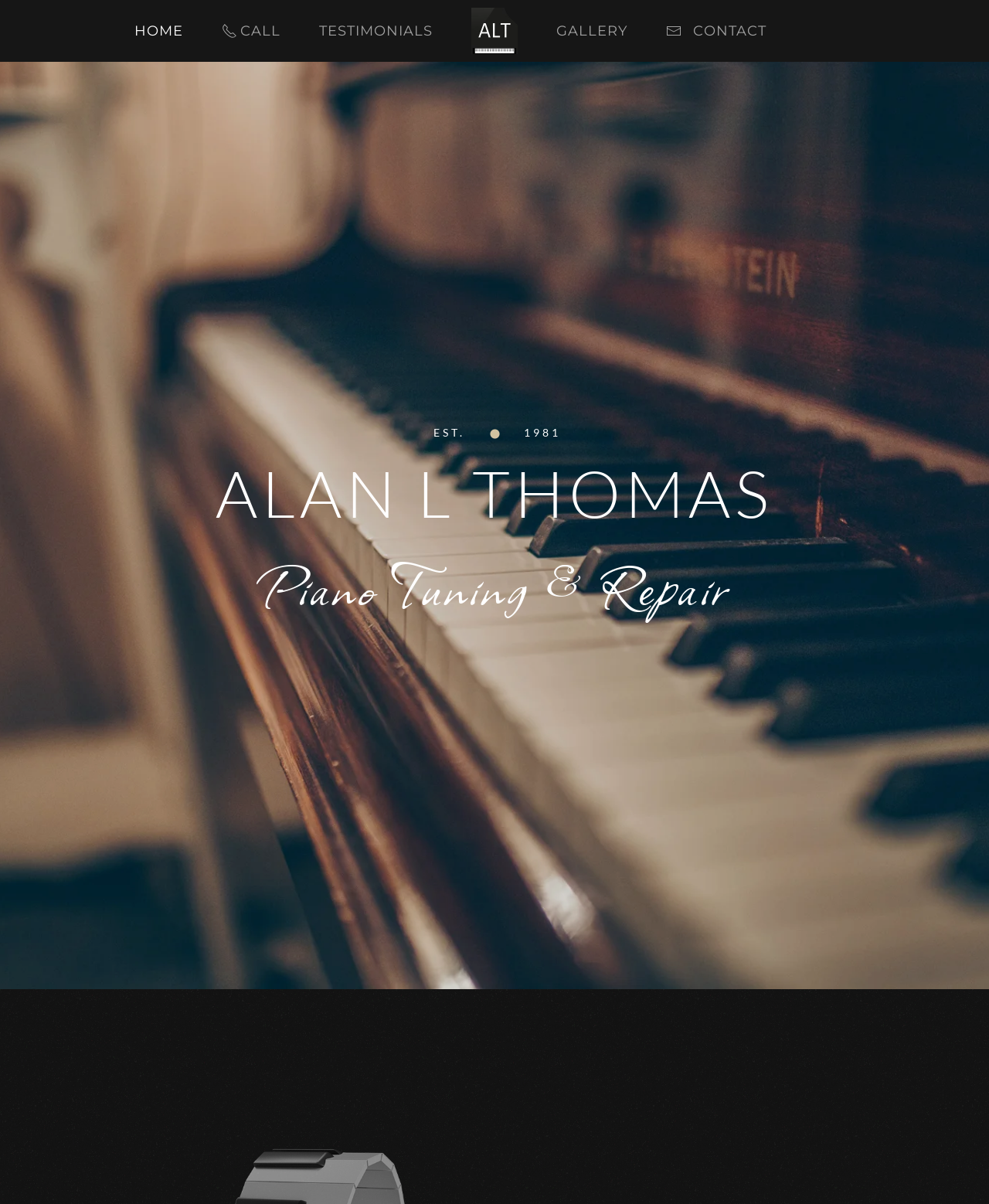What is the name of the piano service?
Answer the question with a single word or phrase derived from the image.

Alan L Thomas